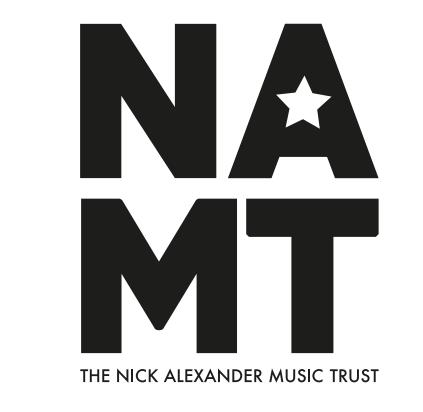Based on the image, provide a detailed and complete answer to the question: 
What is the full name of the trust?

The full name of the trust is explicitly stated in the logo, written in a clean and straightforward font below the acronym 'NAMT', which is 'THE NICK ALEXANDER MUSIC TRUST'.